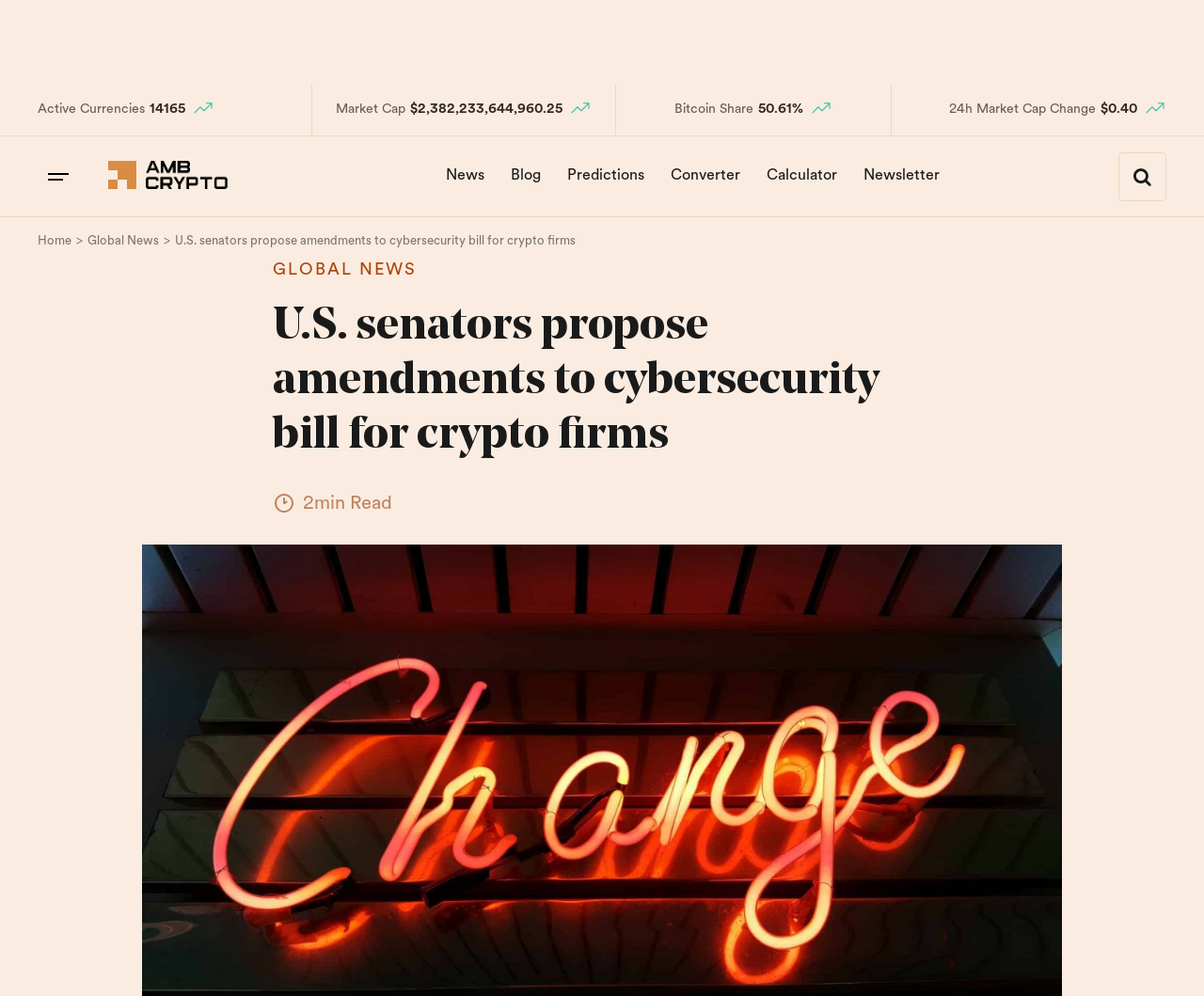Please find and generate the text of the main header of the webpage.

U.S. senators propose amendments to cybersecurity bill for crypto firms